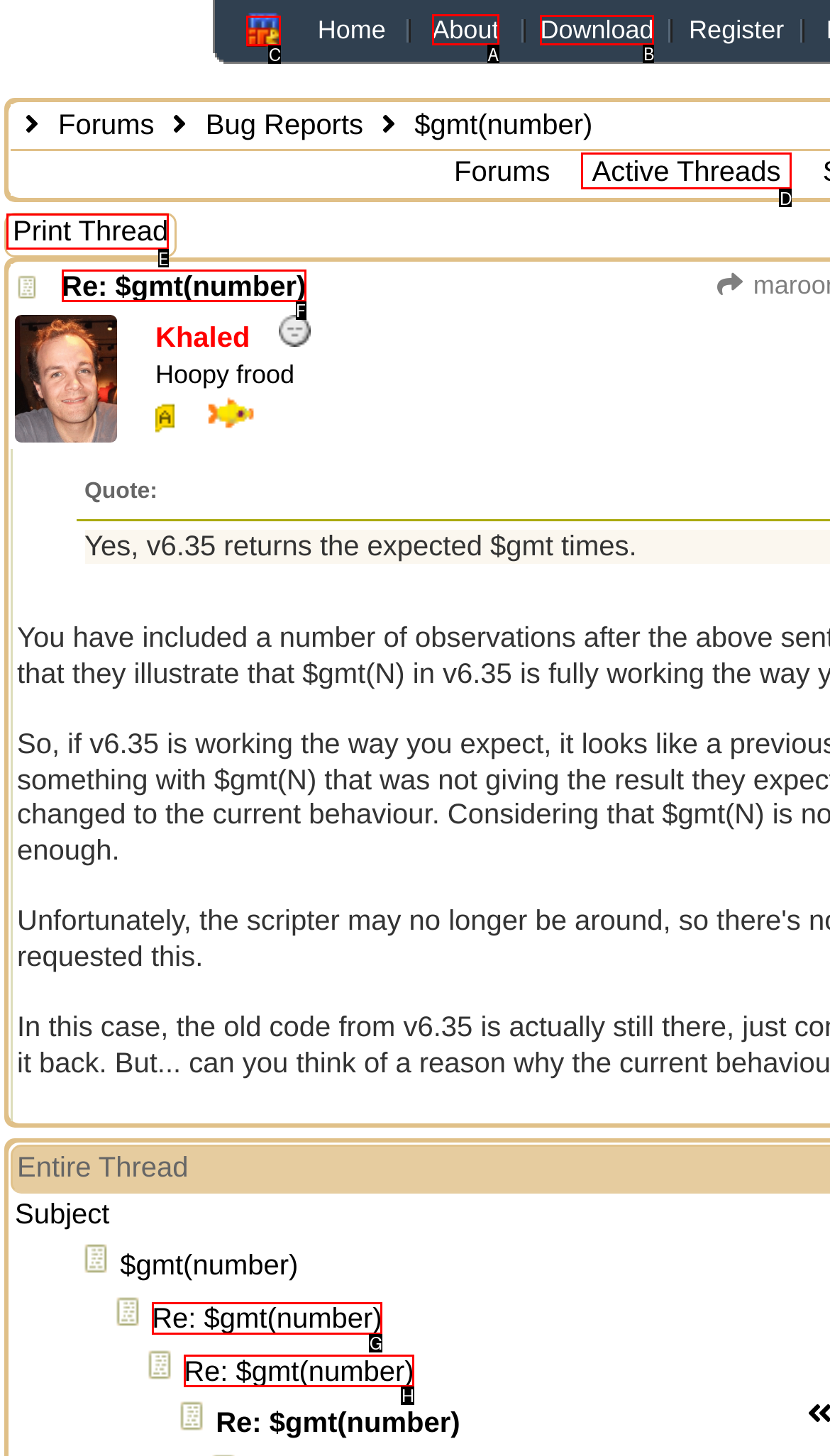Tell me which one HTML element I should click to complete the following task: Go to the About page Answer with the option's letter from the given choices directly.

A